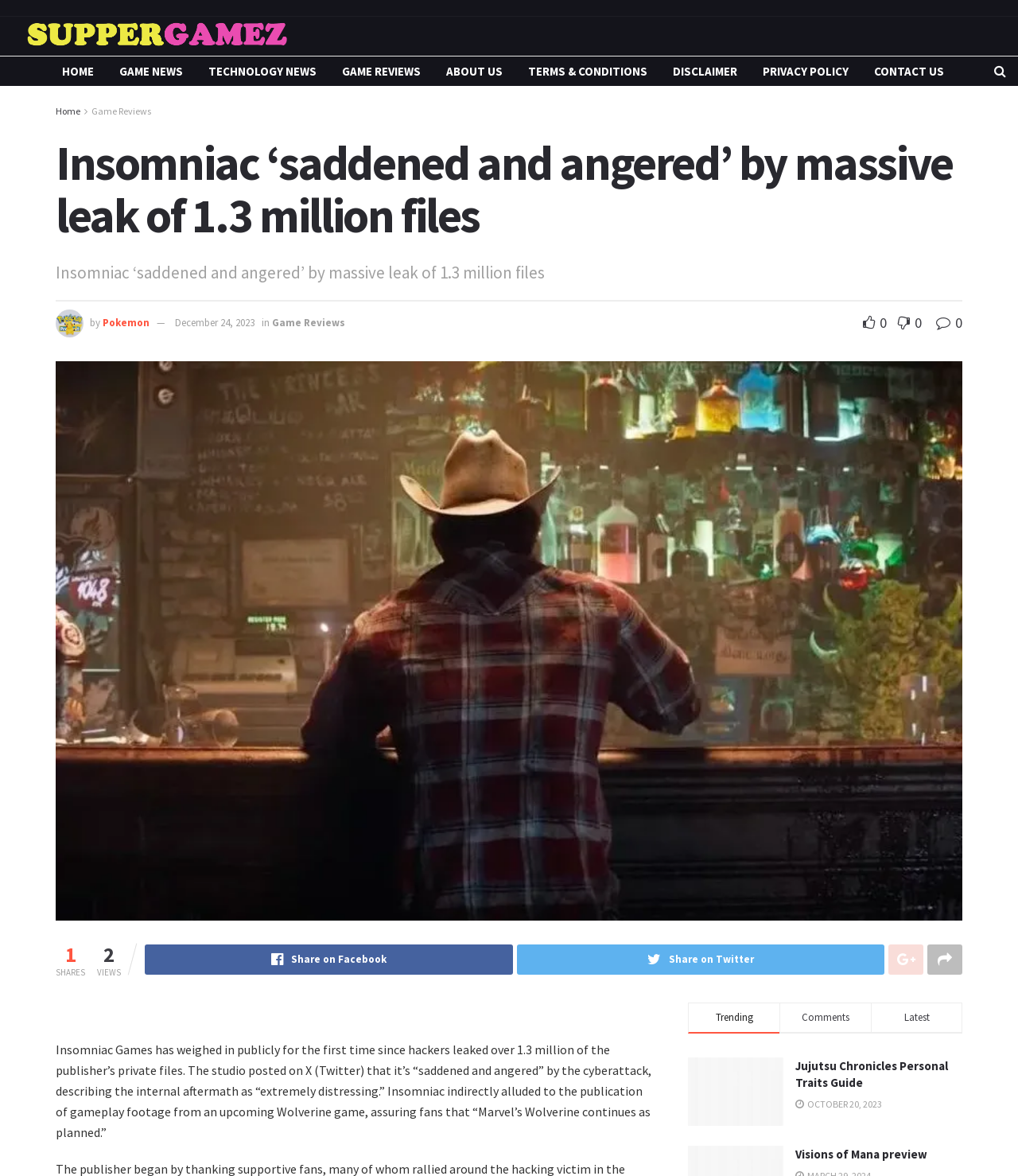Show the bounding box coordinates of the element that should be clicked to complete the task: "Read the 'Tree Pests in the Spotlight for 2022 Biosecurity Blitz' article".

None